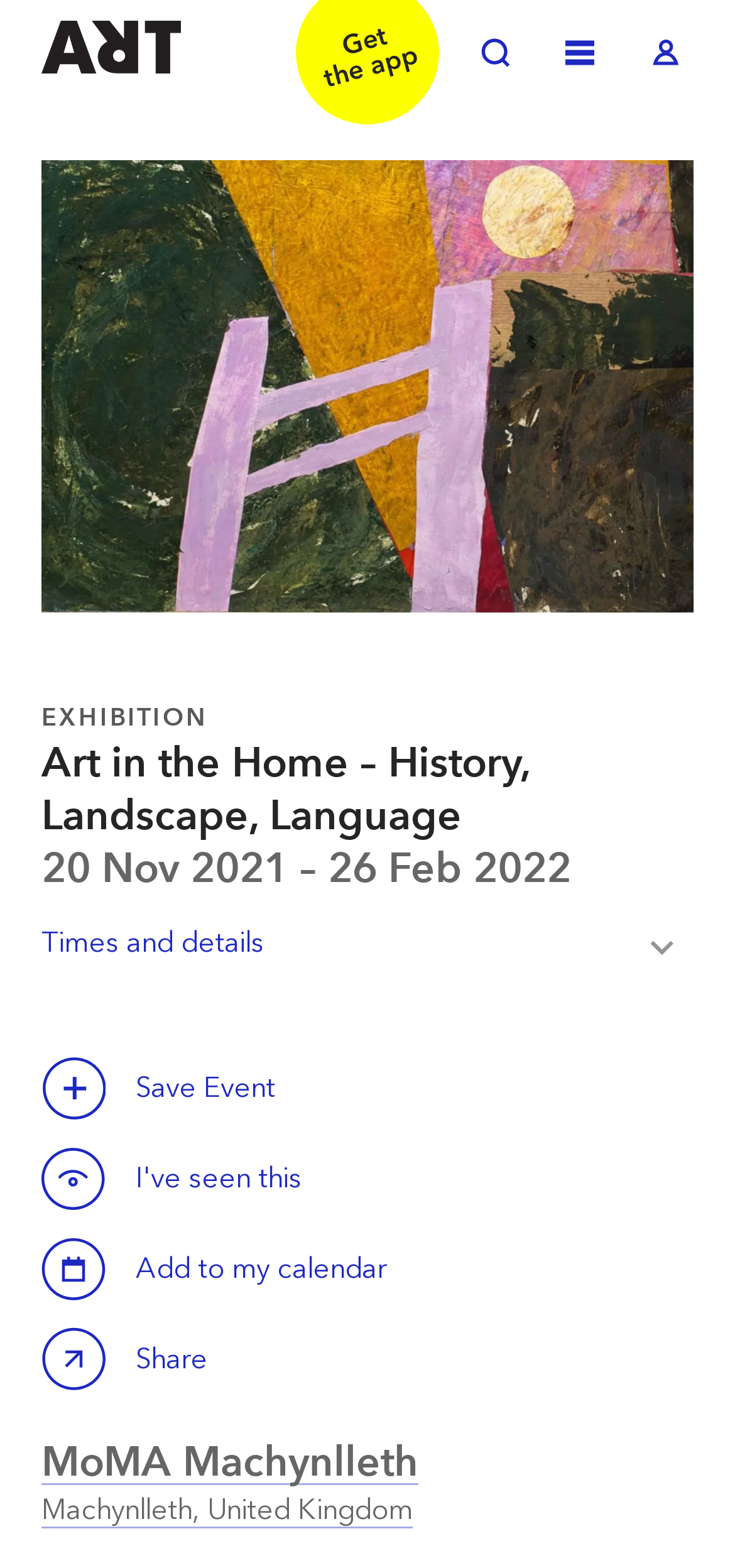Generate a thorough caption detailing the webpage content.

The webpage is about an exhibition titled "Art in the Home – History, Landscape, Language" at MoMA Machynlleth in Machynlleth. At the top left, there are three links: "Welcome to ArtRabbit", "Toggle Search", and "Toggle Menu", followed by "Toggle Log in" at the top right. 

Below these links, there is a header section that spans the entire width of the page. Within this section, there are three headings: "EXHIBITION", the exhibition title, and the duration of the exhibition from "20 Nov 2021 – 26 Feb 2022". 

Underneath the headings, there are several buttons and links. On the left, there are buttons to toggle the times and details, save the event, and add it to a calendar. On the right, there is a button to share the exhibition. 

At the very bottom of the page, there is a heading "MoMA Machynlleth" with a link to the museum's website, followed by a link to the location "Machynlleth, United Kingdom".